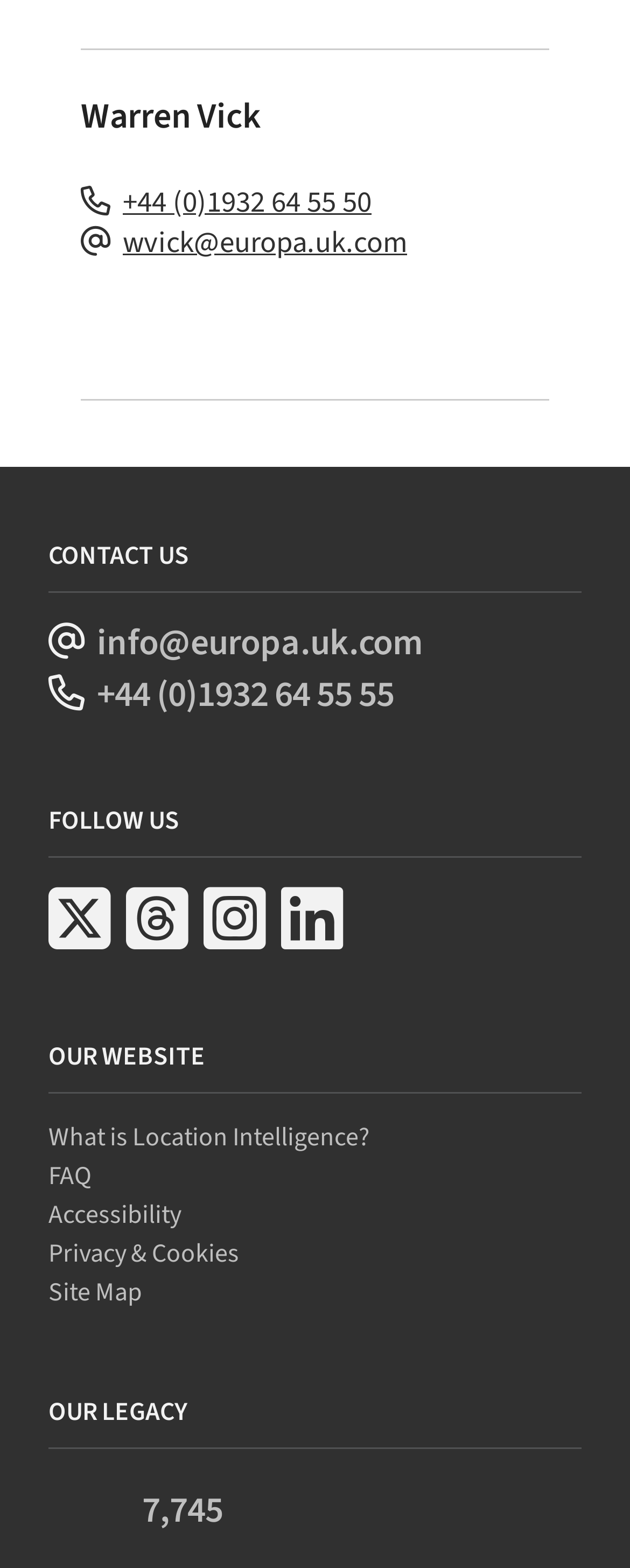Highlight the bounding box coordinates of the element that should be clicked to carry out the following instruction: "Follow Europa UK on Twitter". The coordinates must be given as four float numbers ranging from 0 to 1, i.e., [left, top, right, bottom].

[0.077, 0.556, 0.177, 0.621]